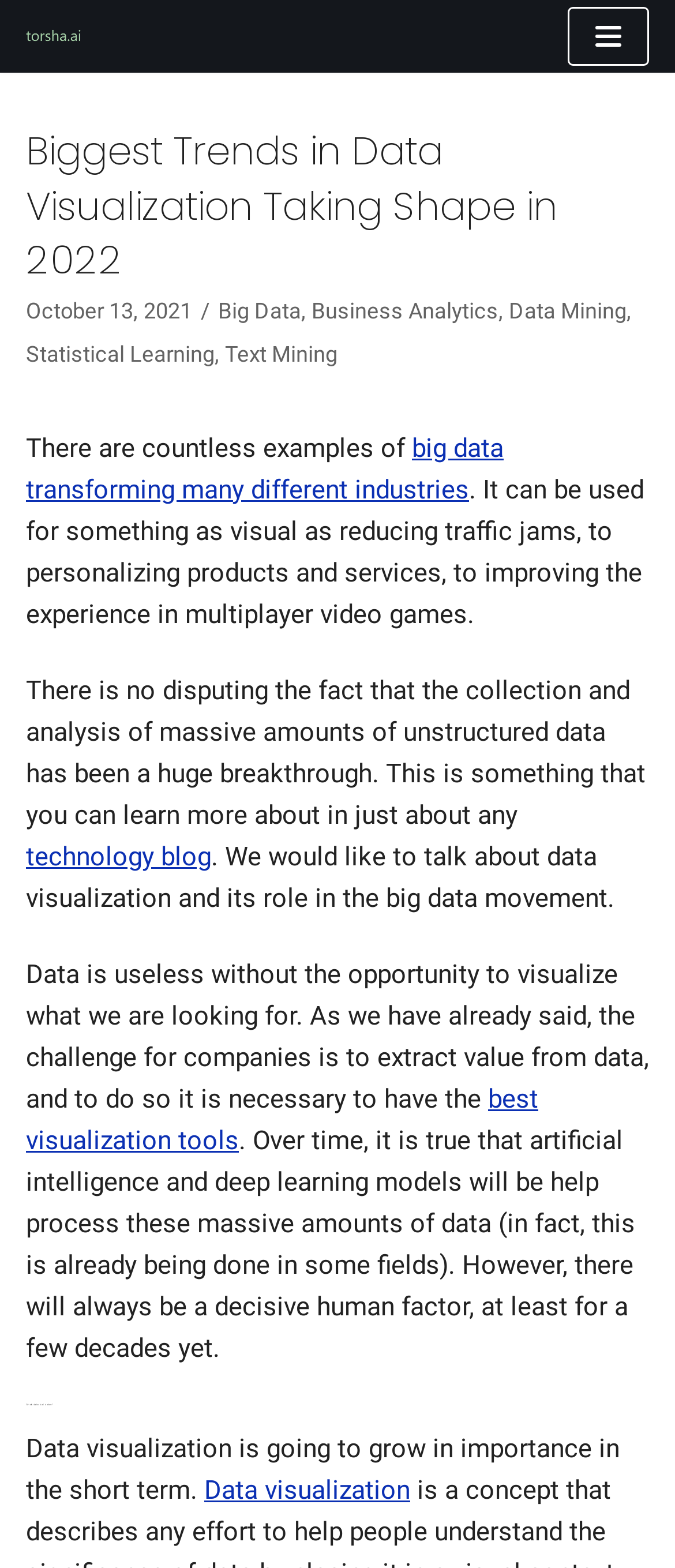Please identify the bounding box coordinates of the element's region that needs to be clicked to fulfill the following instruction: "Visit the torsha.ai website". The bounding box coordinates should consist of four float numbers between 0 and 1, i.e., [left, top, right, bottom].

[0.038, 0.019, 0.121, 0.028]